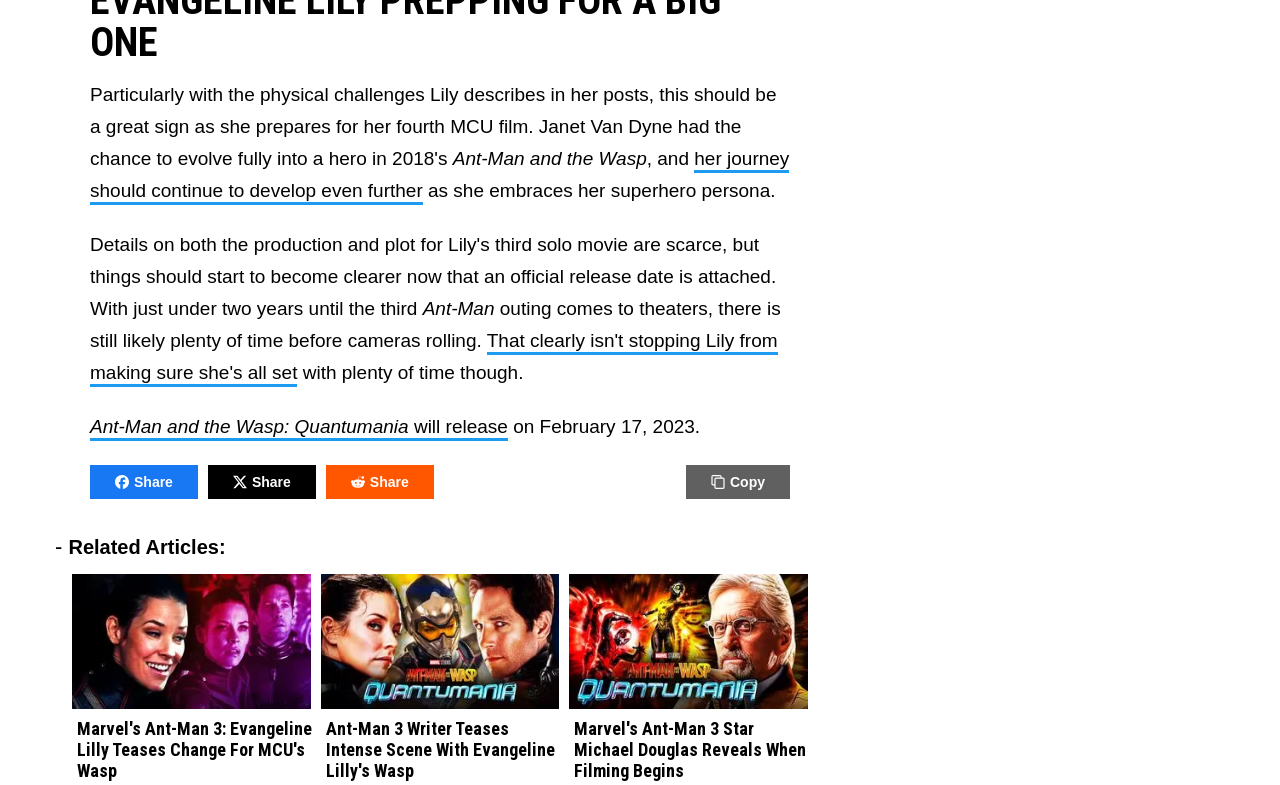Locate the bounding box coordinates of the UI element described by: "Share". Provide the coordinates as four float numbers between 0 and 1, formatted as [left, top, right, bottom].

[0.162, 0.205, 0.247, 0.248]